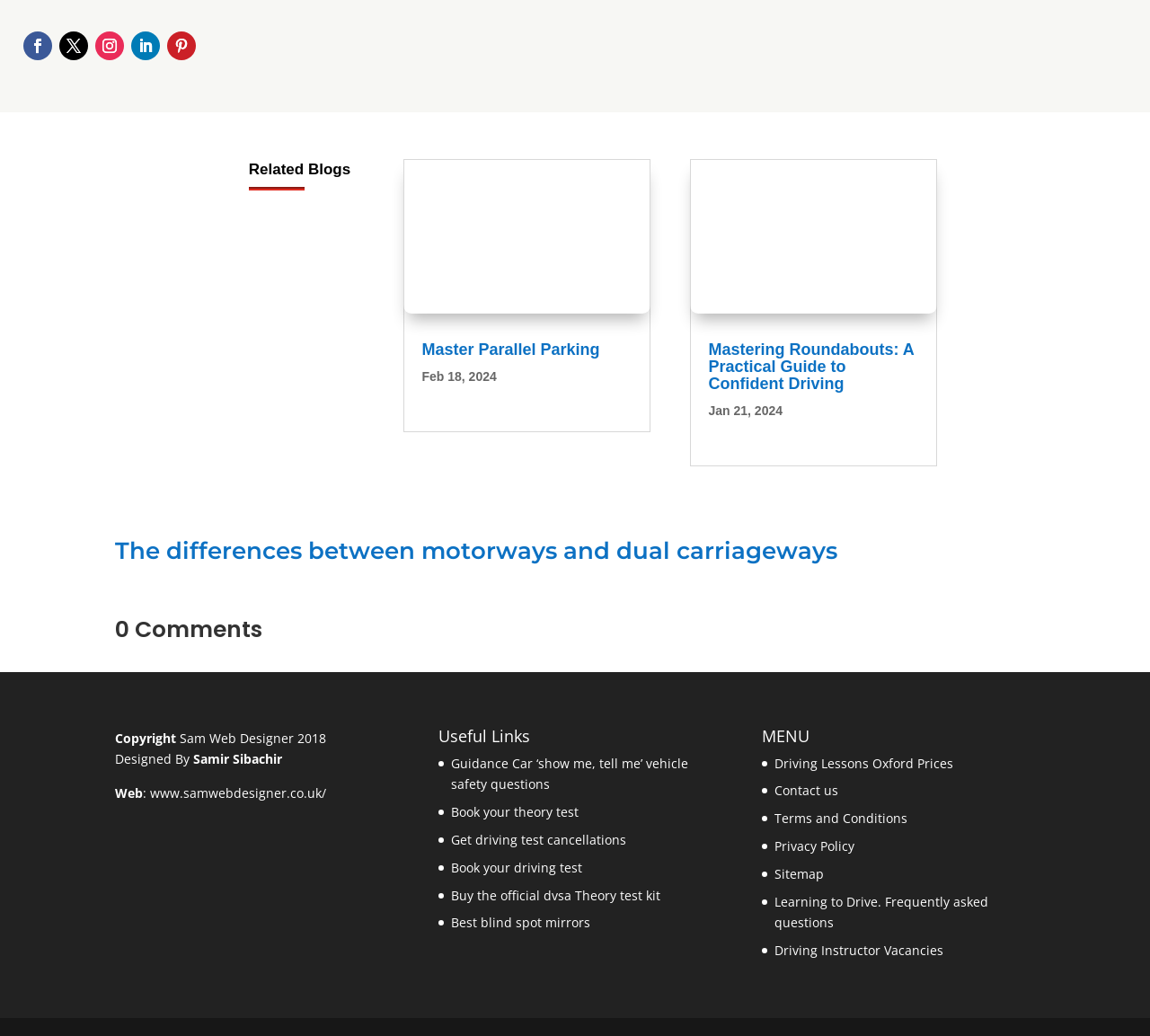Please mark the bounding box coordinates of the area that should be clicked to carry out the instruction: "Check 'Useful Links'".

[0.381, 0.702, 0.619, 0.726]